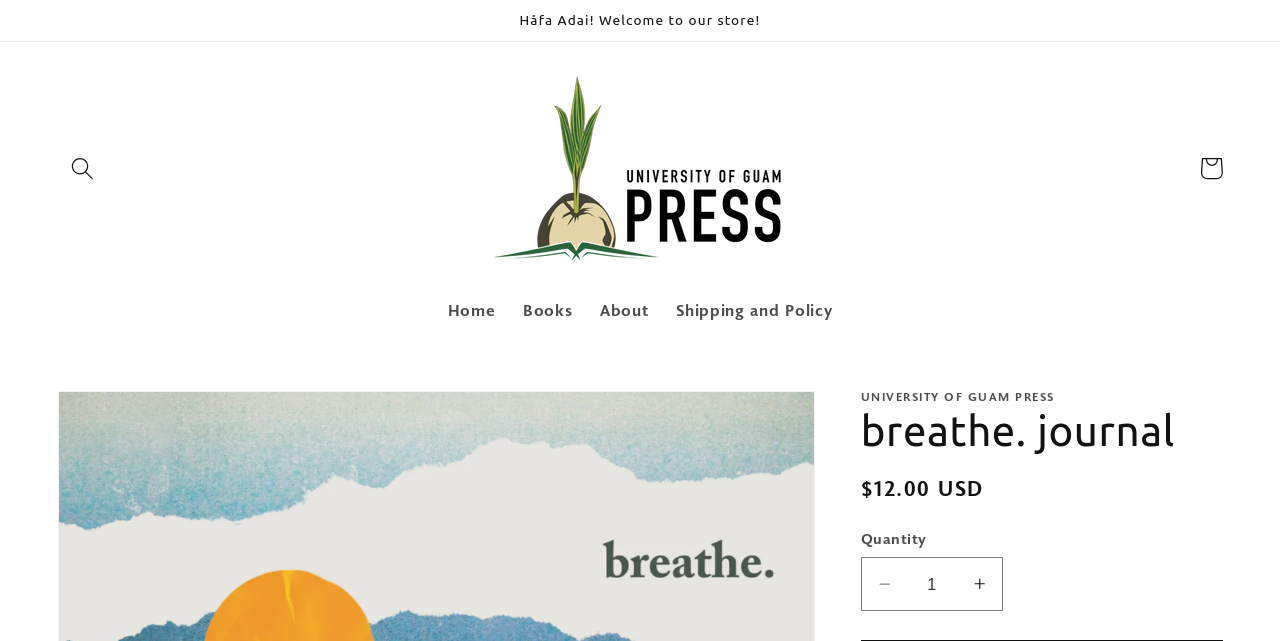Identify the bounding box coordinates for the element you need to click to achieve the following task: "read the article about Making Room". The coordinates must be four float values ranging from 0 to 1, formatted as [left, top, right, bottom].

None